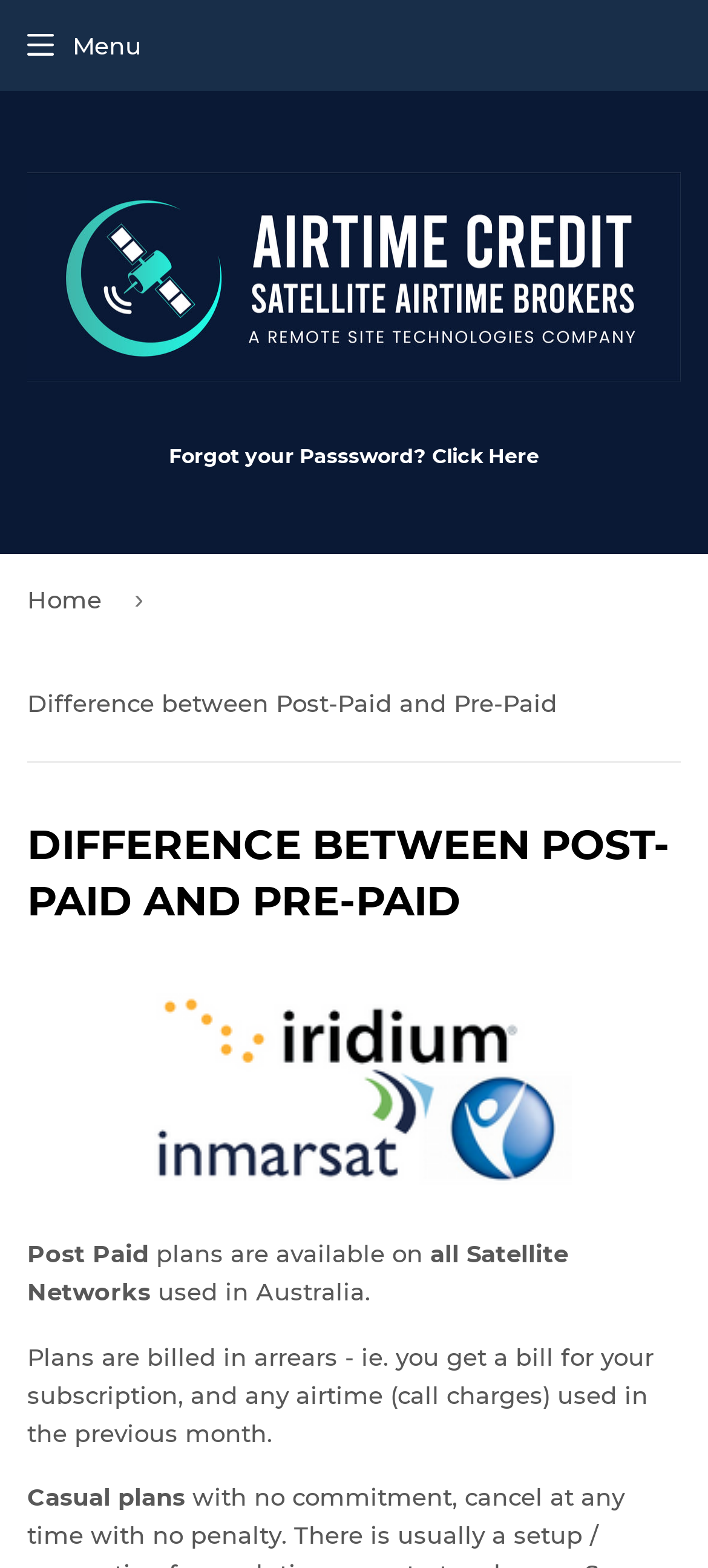How are Post Paid plans billed?
Craft a detailed and extensive response to the question.

The webpage explains that 'Plans are billed in arrears - ie. you get a bill for your subscription, and any airtime (call charges) used in the previous month.' This information is provided in the static text element [153] which describes the billing process for Post Paid plans.